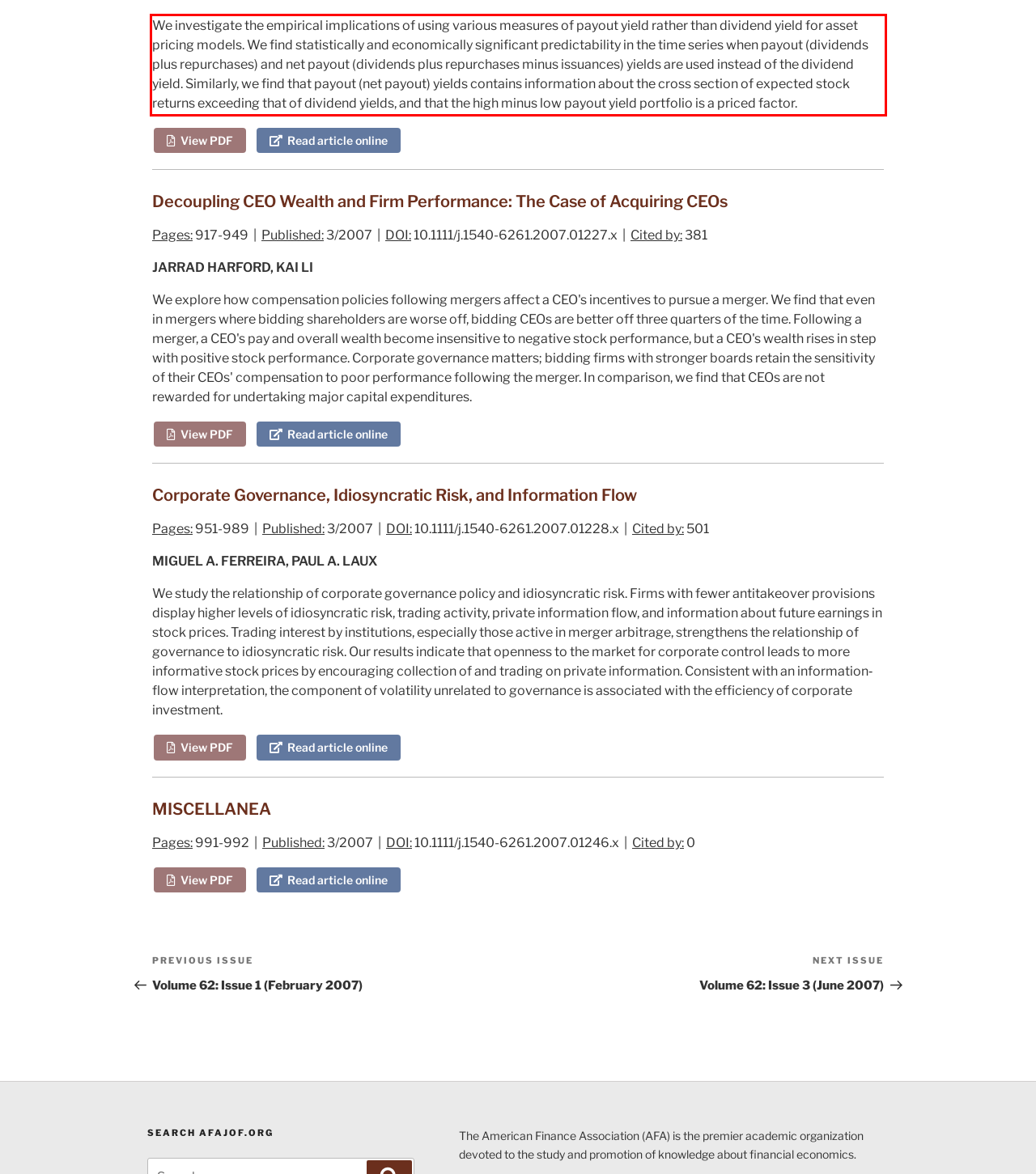Please examine the screenshot of the webpage and read the text present within the red rectangle bounding box.

We investigate the empirical implications of using various measures of payout yield rather than dividend yield for asset pricing models. We find statistically and economically significant predictability in the time series when payout (dividends plus repurchases) and net payout (dividends plus repurchases minus issuances) yields are used instead of the dividend yield. Similarly, we find that payout (net payout) yields contains information about the cross section of expected stock returns exceeding that of dividend yields, and that the high minus low payout yield portfolio is a priced factor.